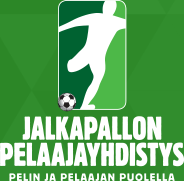Please answer the following question using a single word or phrase: 
What is the language of the tagline?

Finnish